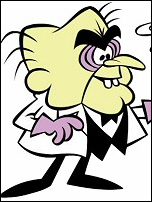Please answer the following question as detailed as possible based on the image: 
What is Simon Bar Sinister's goal?

According to the caption, Simon Bar Sinister often attempted to take over the world, but was thwarted by the superhero Underdog. This suggests that his ultimate goal is to achieve world domination.